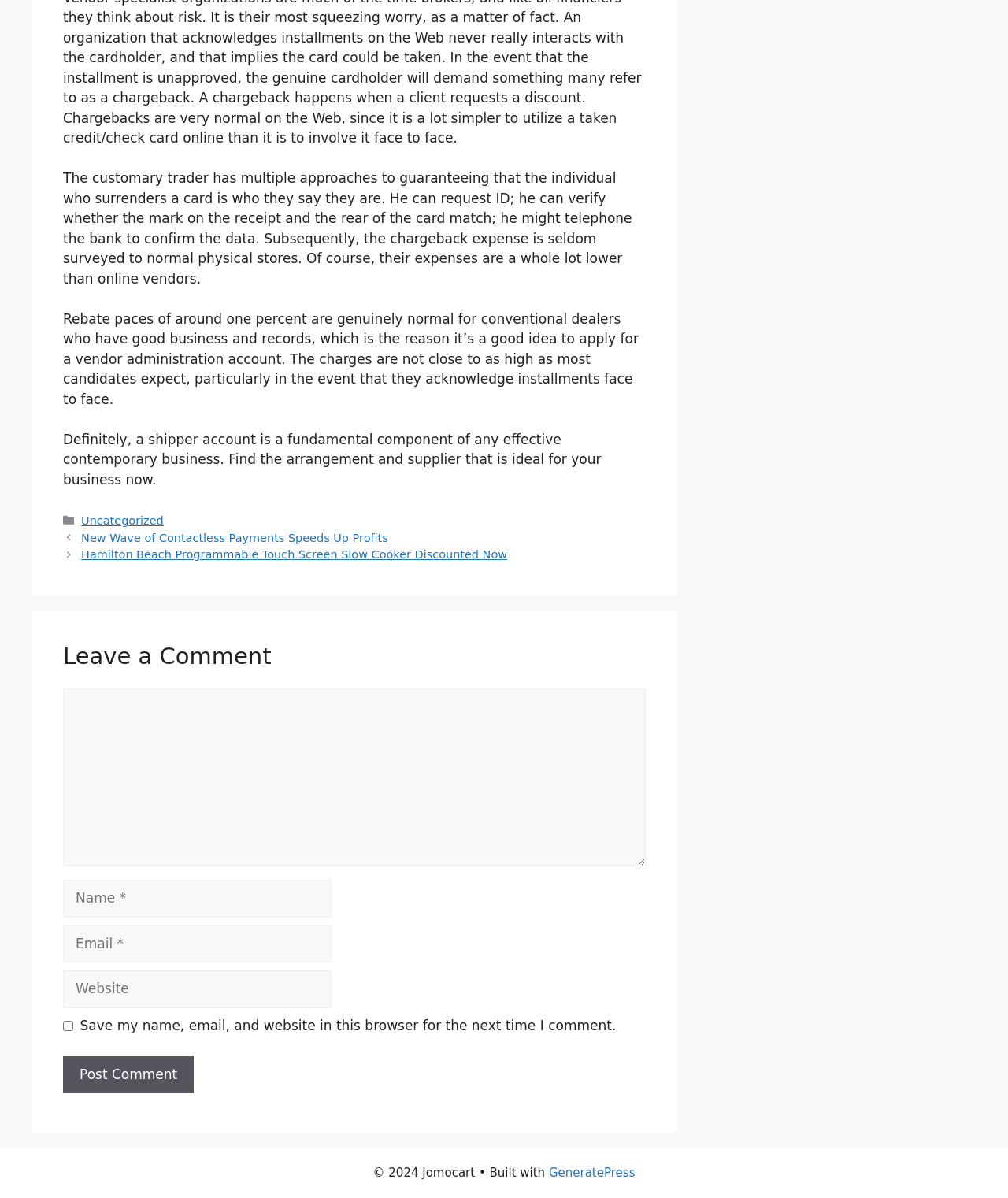What is the main topic of the text?
Look at the screenshot and respond with one word or a short phrase.

Merchant account